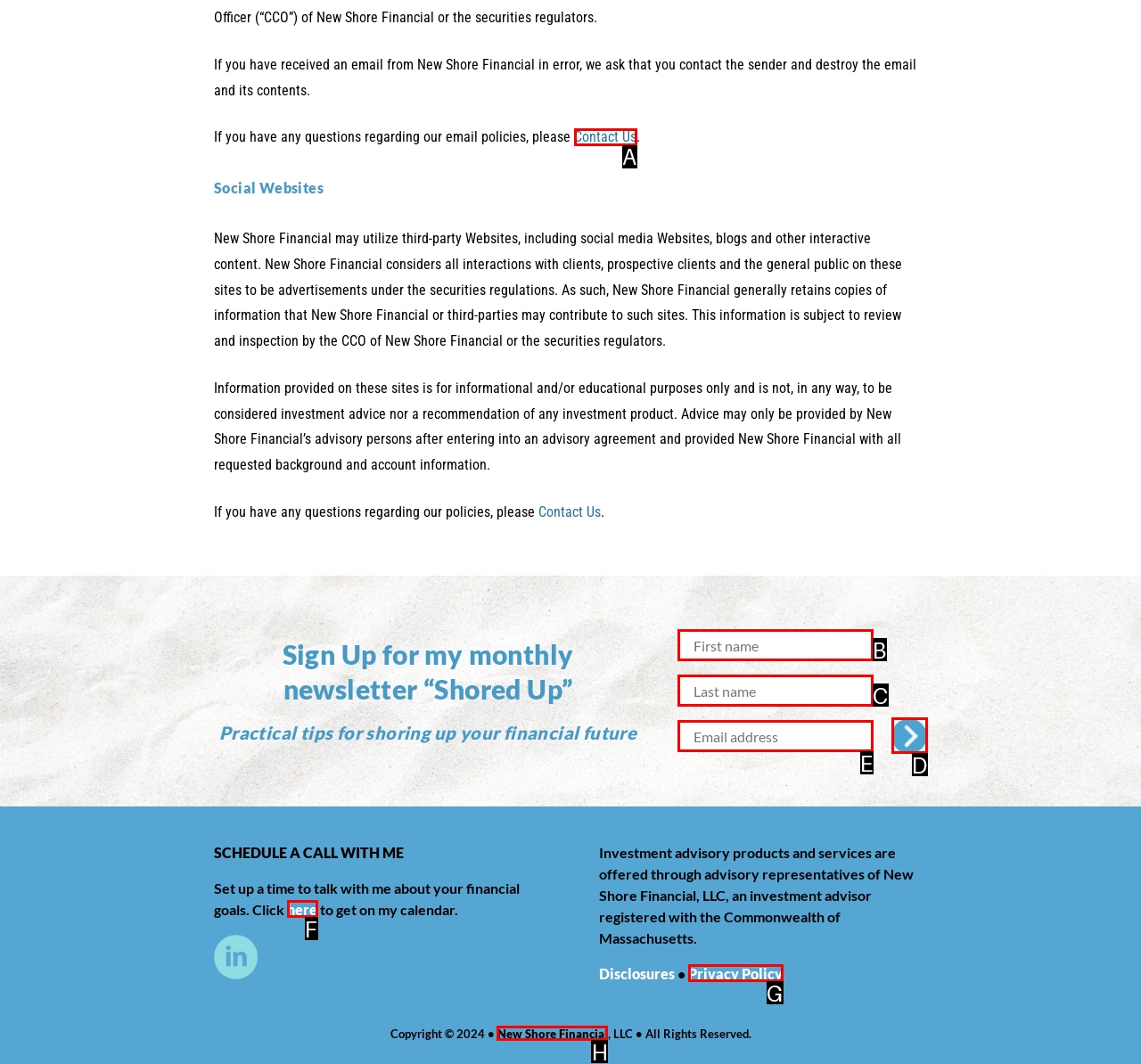Select the letter from the given choices that aligns best with the description: Home. Reply with the specific letter only.

None